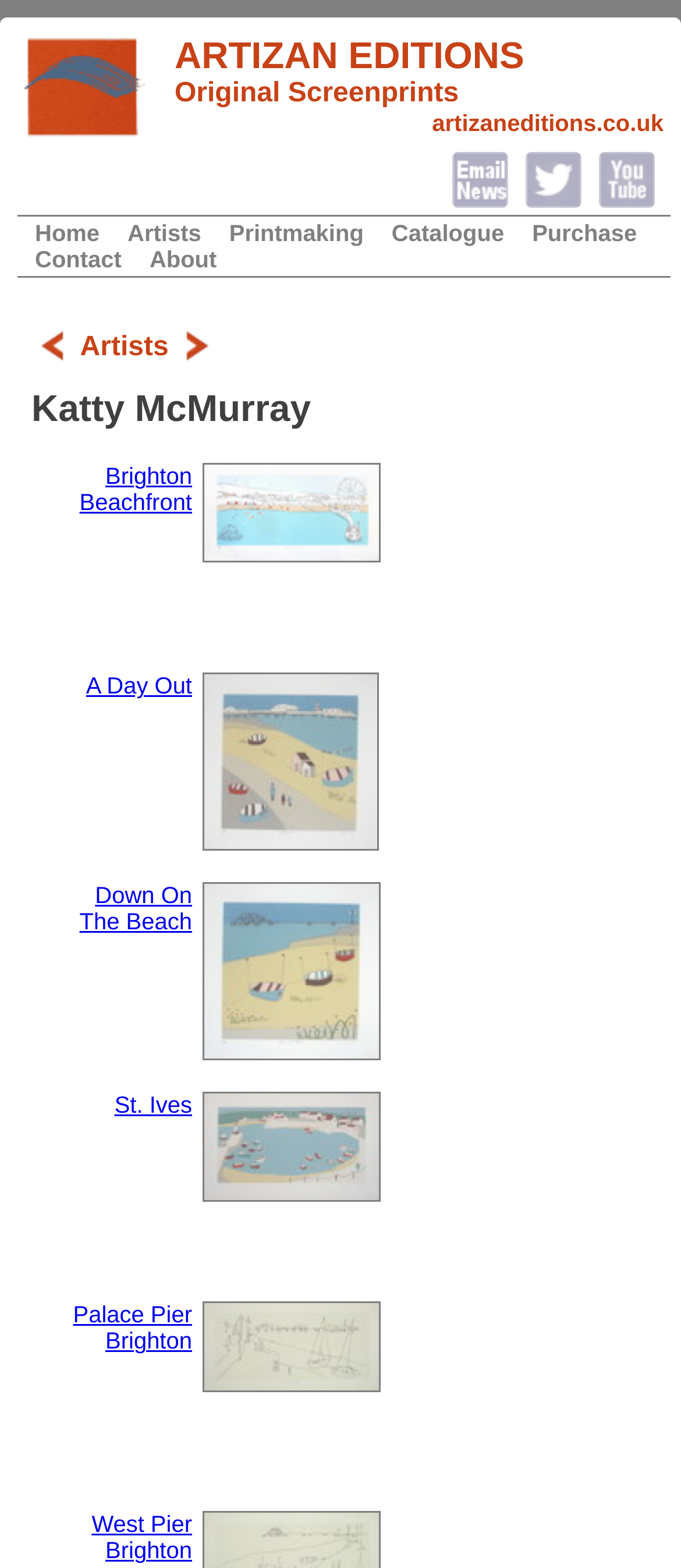Please give a succinct answer using a single word or phrase:
What is the theme of the artworks displayed on the website?

Beach scenes